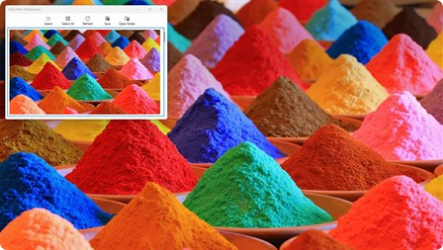What is the purpose of the pop-up window?
Based on the visual, give a brief answer using one word or a short phrase.

To display further options or similar designs